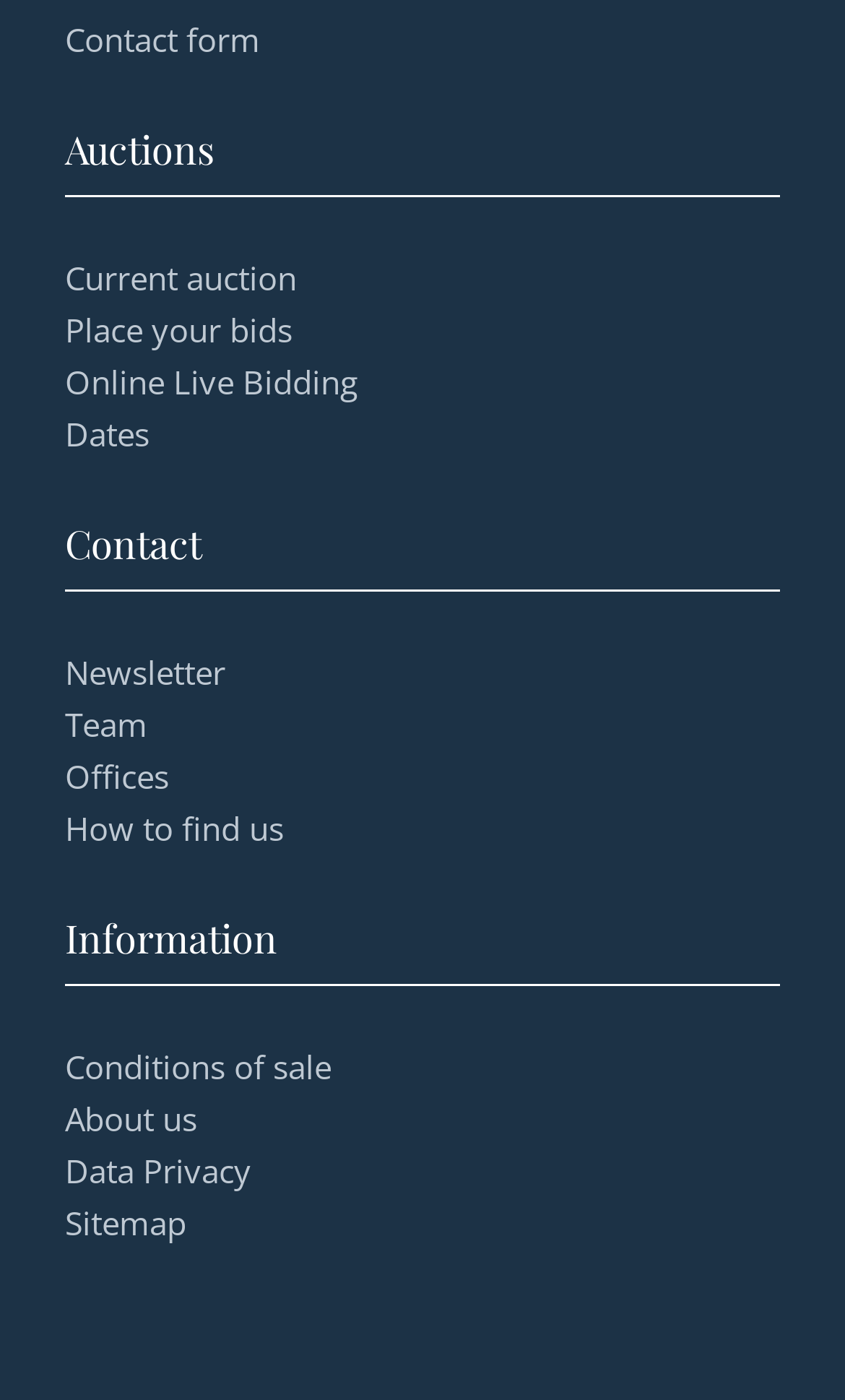Please give the bounding box coordinates of the area that should be clicked to fulfill the following instruction: "Subscribe to newsletter". The coordinates should be in the format of four float numbers from 0 to 1, i.e., [left, top, right, bottom].

[0.077, 0.464, 0.267, 0.495]